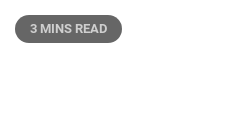What is the shape of the button's edges?
Can you offer a detailed and complete answer to this question?

The caption specifically mentions that the button's edges are rounded, which adds to the overall visual appeal and modern design of the interface.